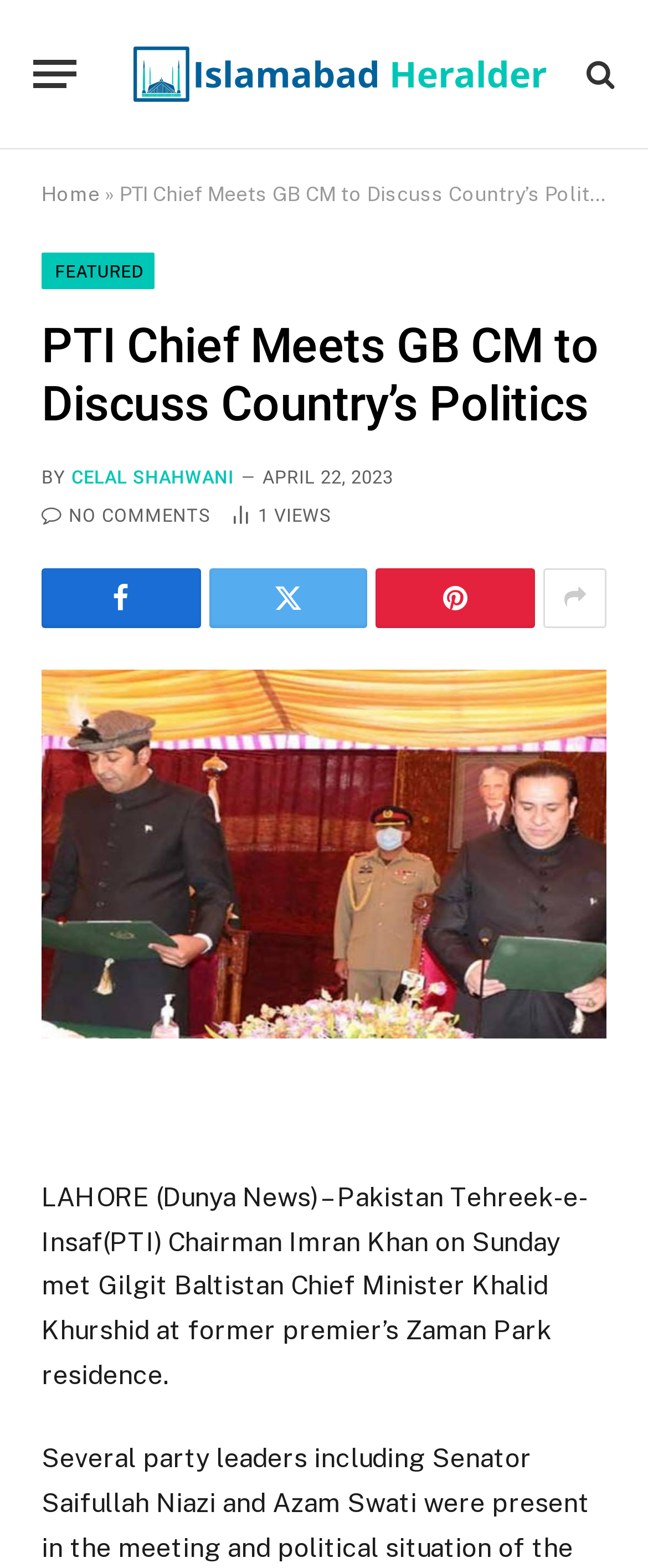Locate the bounding box coordinates of the element to click to perform the following action: 'Share the article'. The coordinates should be given as four float values between 0 and 1, in the form of [left, top, right, bottom].

[0.58, 0.362, 0.826, 0.4]